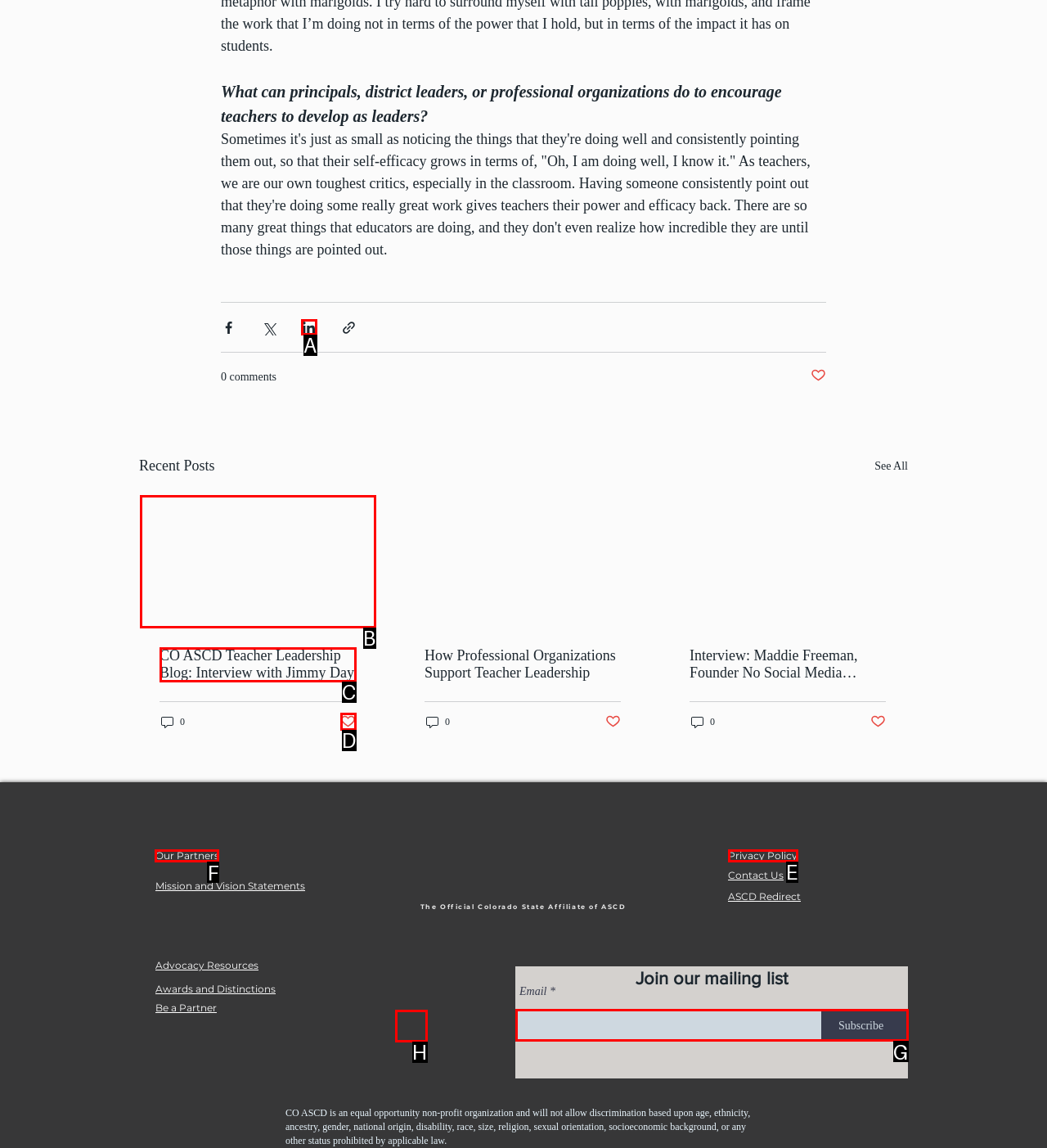Identify the correct UI element to click on to achieve the task: Visit the Our Partners page. Provide the letter of the appropriate element directly from the available choices.

F